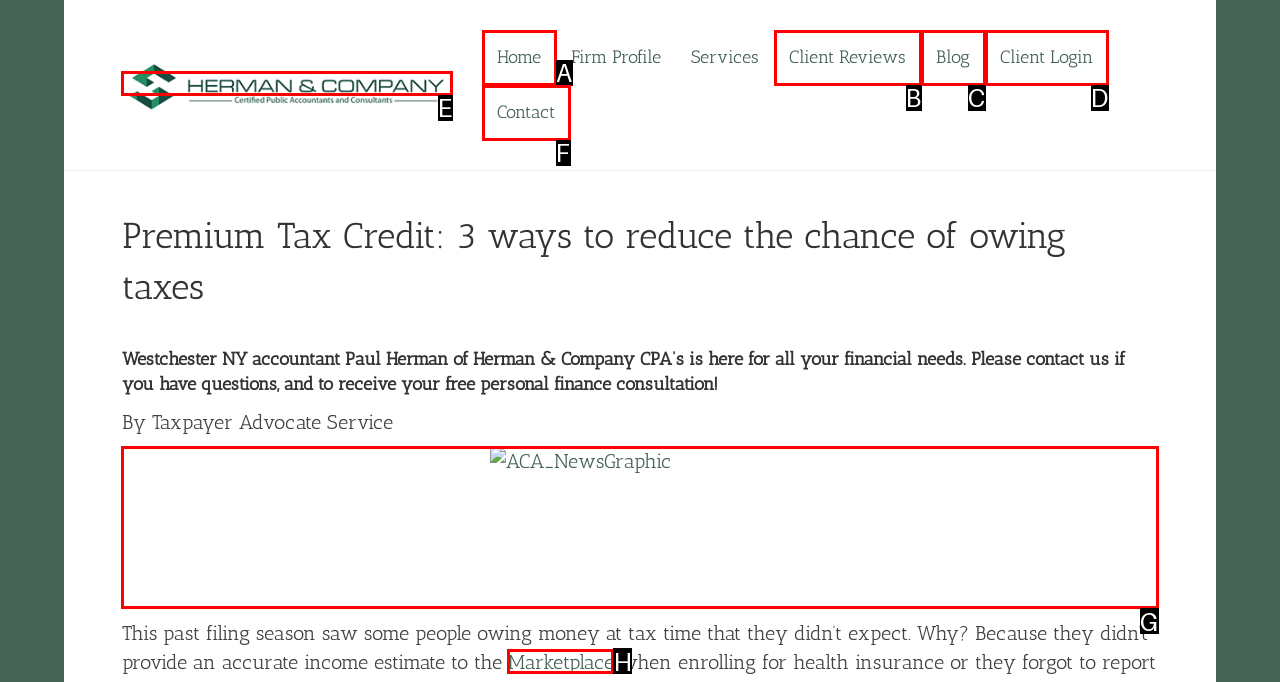Select the option that matches the description: Features. Answer with the letter of the correct option directly.

None